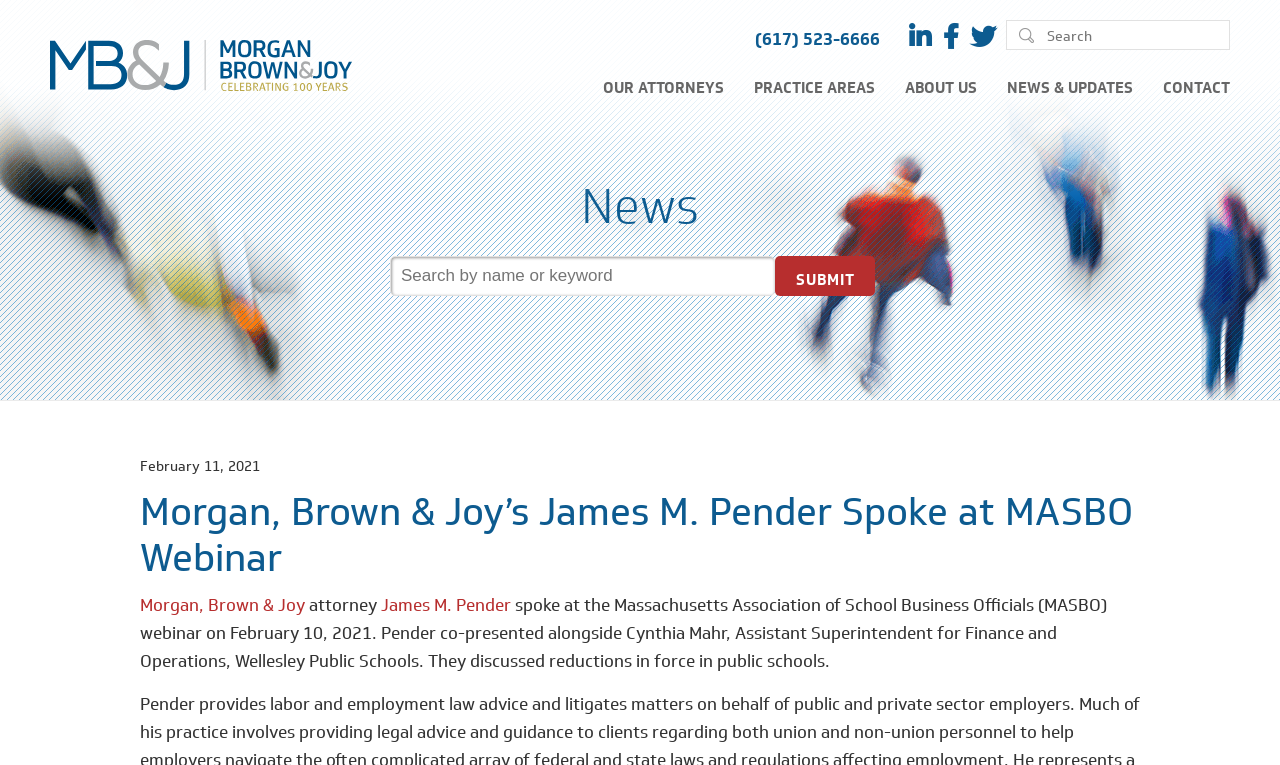Please identify the bounding box coordinates of the element's region that should be clicked to execute the following instruction: "Click the CONTACT link". The bounding box coordinates must be four float numbers between 0 and 1, i.e., [left, top, right, bottom].

[0.909, 0.09, 0.961, 0.141]